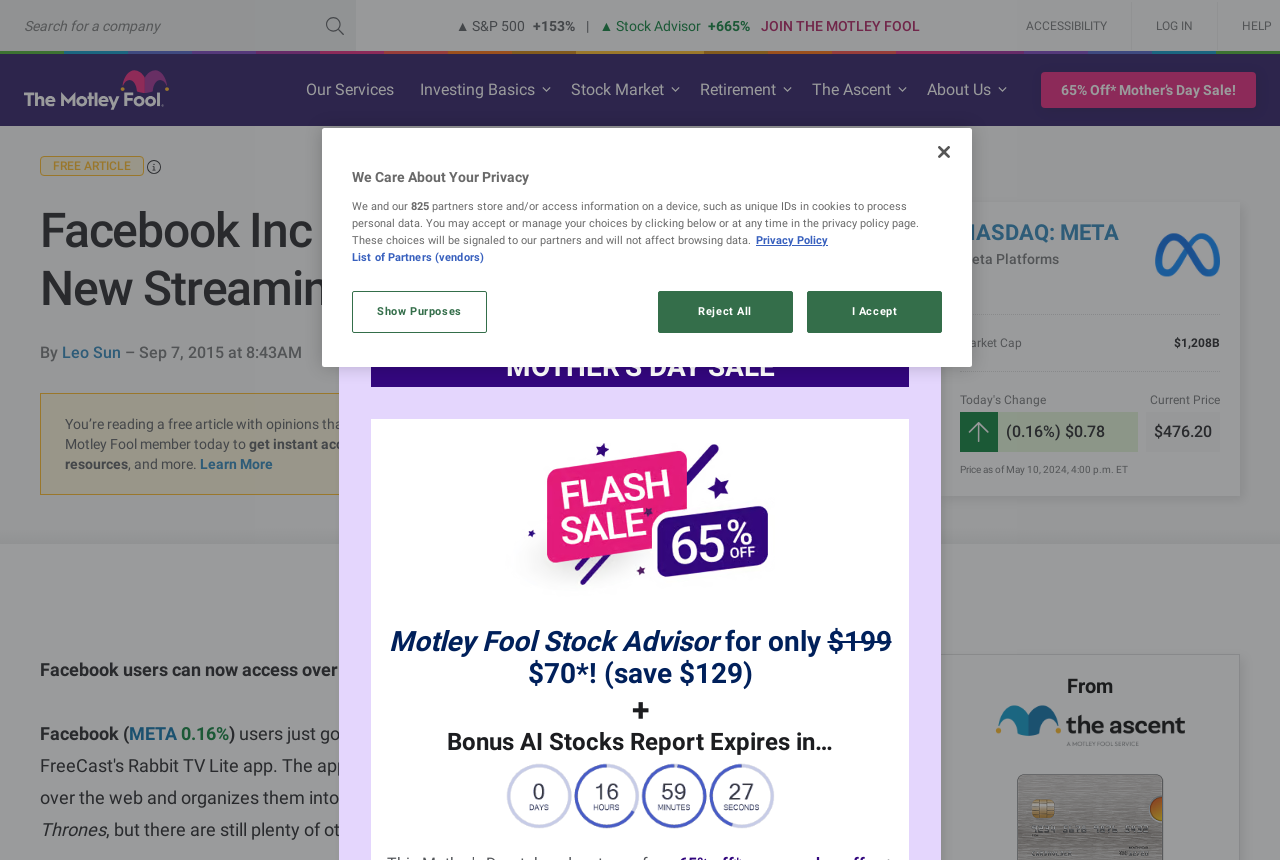Generate an in-depth caption that captures all aspects of the webpage.

The webpage is about an article from The Motley Fool, a financial services company, discussing Facebook's new streaming TV app that allows users to access over 400 streaming video channels. 

At the top of the page, there is a search box and a few links, including "ACCESSIBILITY", "LOG IN", and "Help". Below these links, there is a logo of The Motley Fool and a navigation menu with options like "Our Services", "Investing Basics", "Stock Market", and more. 

The main article is titled "Facebook Inc Threatens YouTube With New Streaming TV App" and is written by Leo Sun. The article discusses how Facebook users can now access over 400 streaming video channels, including popular shows like Game of Thrones. 

On the right side of the page, there is a section displaying stock information for Meta Platforms, including its market cap, current price, and price change. 

Below the article, there is a promotional section for The Motley Fool's services, including a Mother's Day sale for their Stock Advisor service. 

At the bottom of the page, there is a cookie banner with a message about privacy and a link to the privacy policy page.